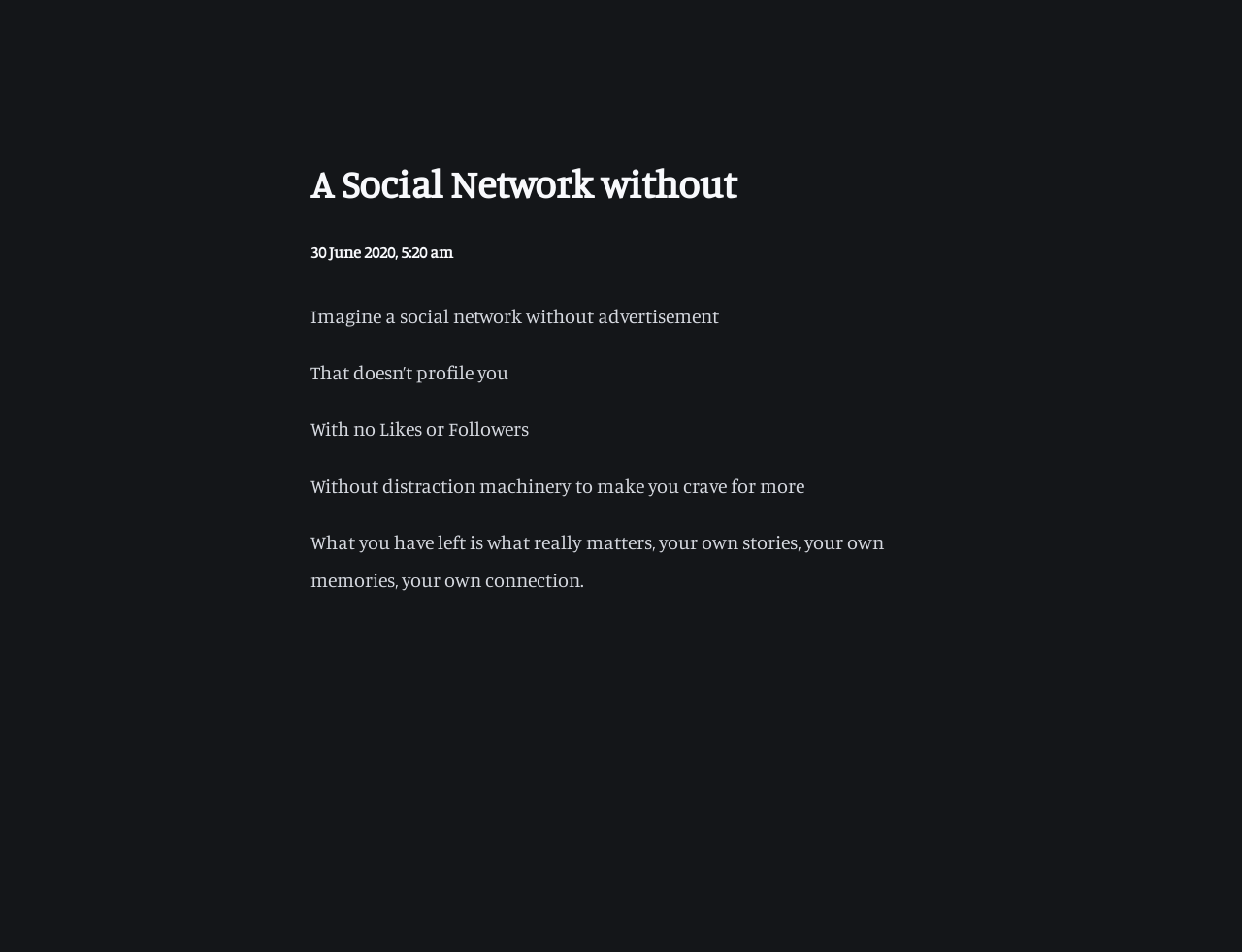Please look at the image and answer the question with a detailed explanation: What is the purpose of this social network?

The static text elements suggest that the purpose of this social network is to allow users to share their own stories, memories, and connections without distractions, making what really matters more prominent.